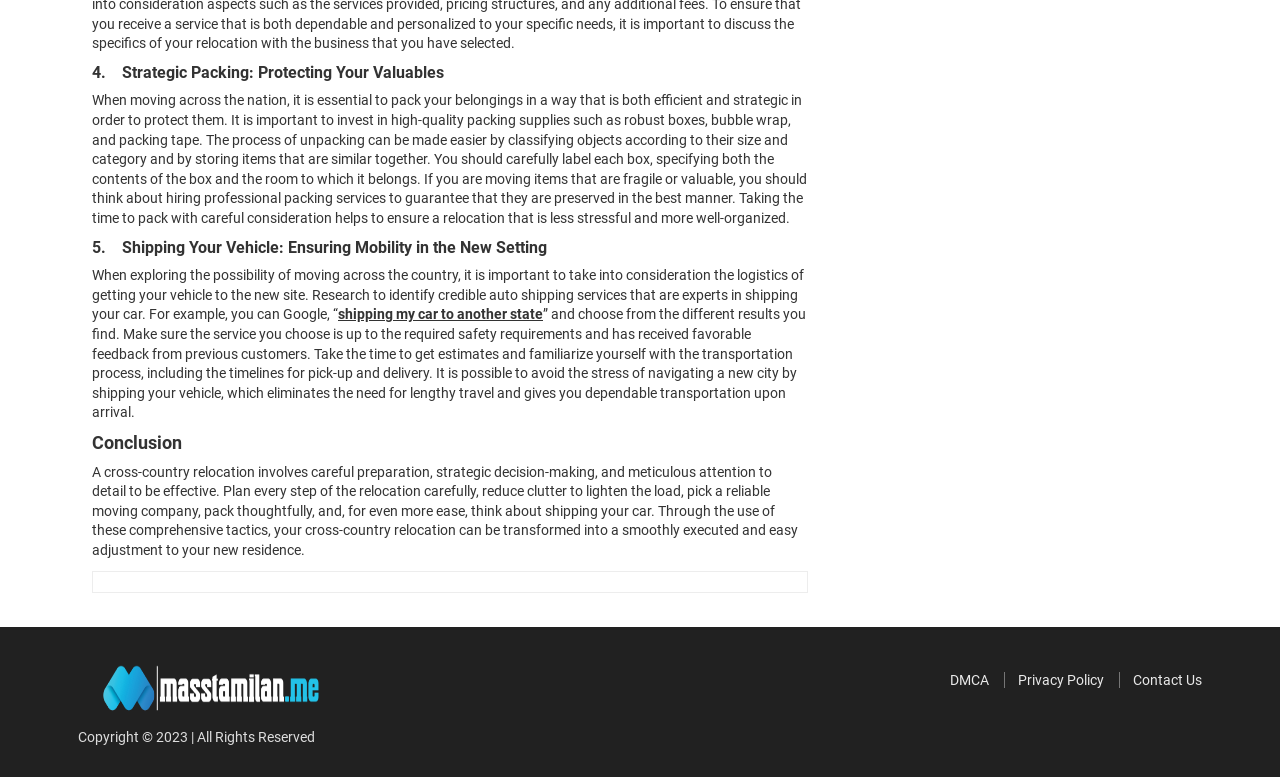What is the recommended approach to cross-country relocation?
Provide a fully detailed and comprehensive answer to the question.

The webpage emphasizes the importance of careful planning, decision-making, and meticulous attention to detail to make a cross-country relocation effective. This is mentioned in the 'Conclusion' section.